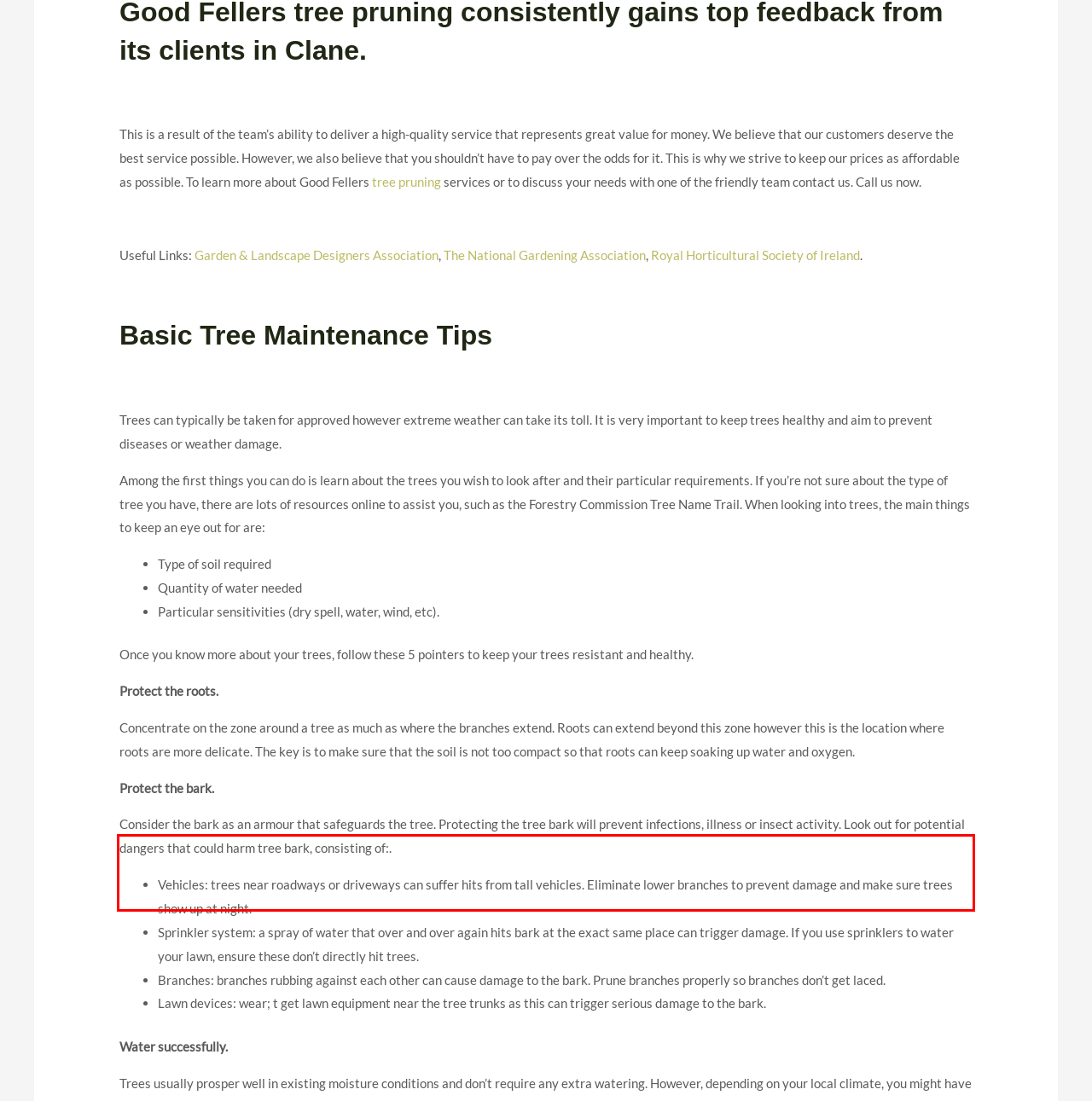Examine the webpage screenshot and use OCR to obtain the text inside the red bounding box.

Among the first things you can do is learn about the trees you wish to look after and their particular requirements. If you’re not sure about the type of tree you have, there are lots of resources online to assist you, such as the Forestry Commission Tree Name Trail. When looking into trees, the main things to keep an eye out for are: